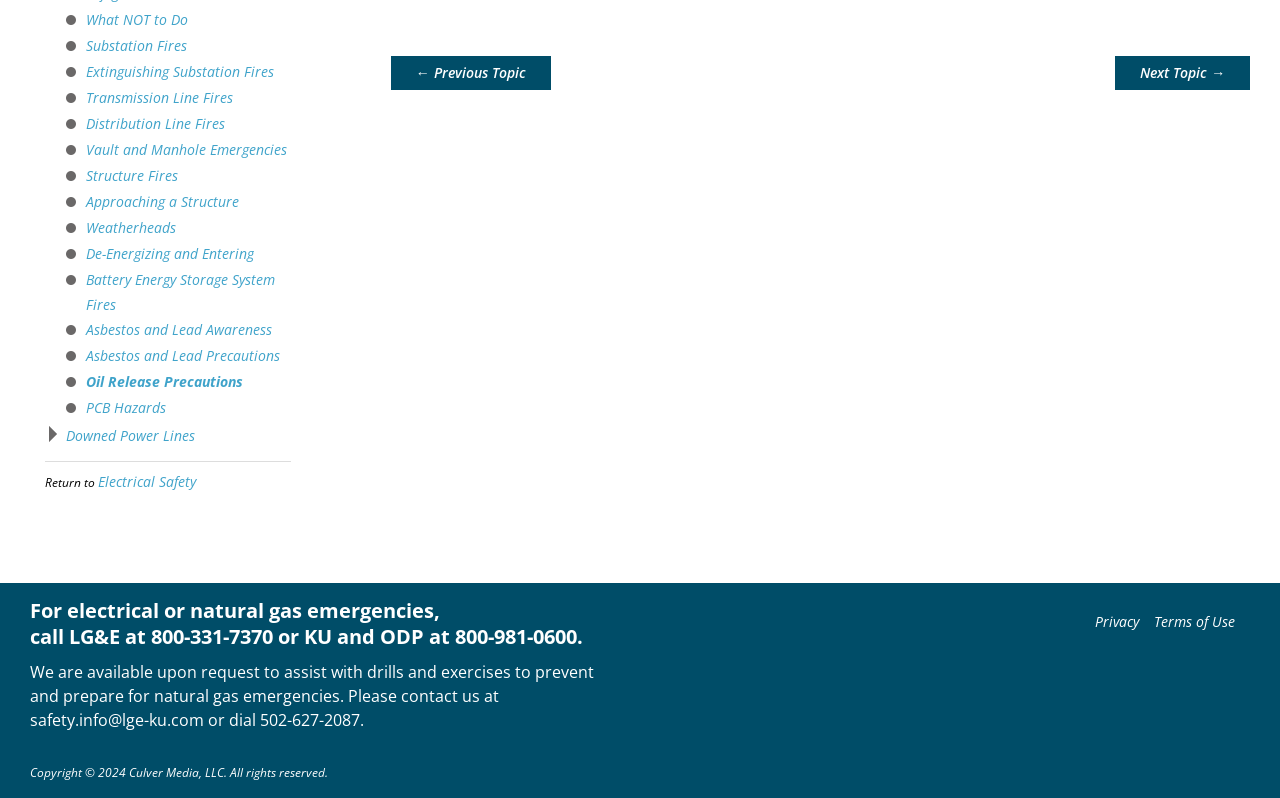From the webpage screenshot, identify the region described by Battery Energy Storage System Fires. Provide the bounding box coordinates as (top-left x, top-left y, bottom-right x, bottom-right y), with each value being a floating point number between 0 and 1.

[0.048, 0.352, 0.227, 0.375]